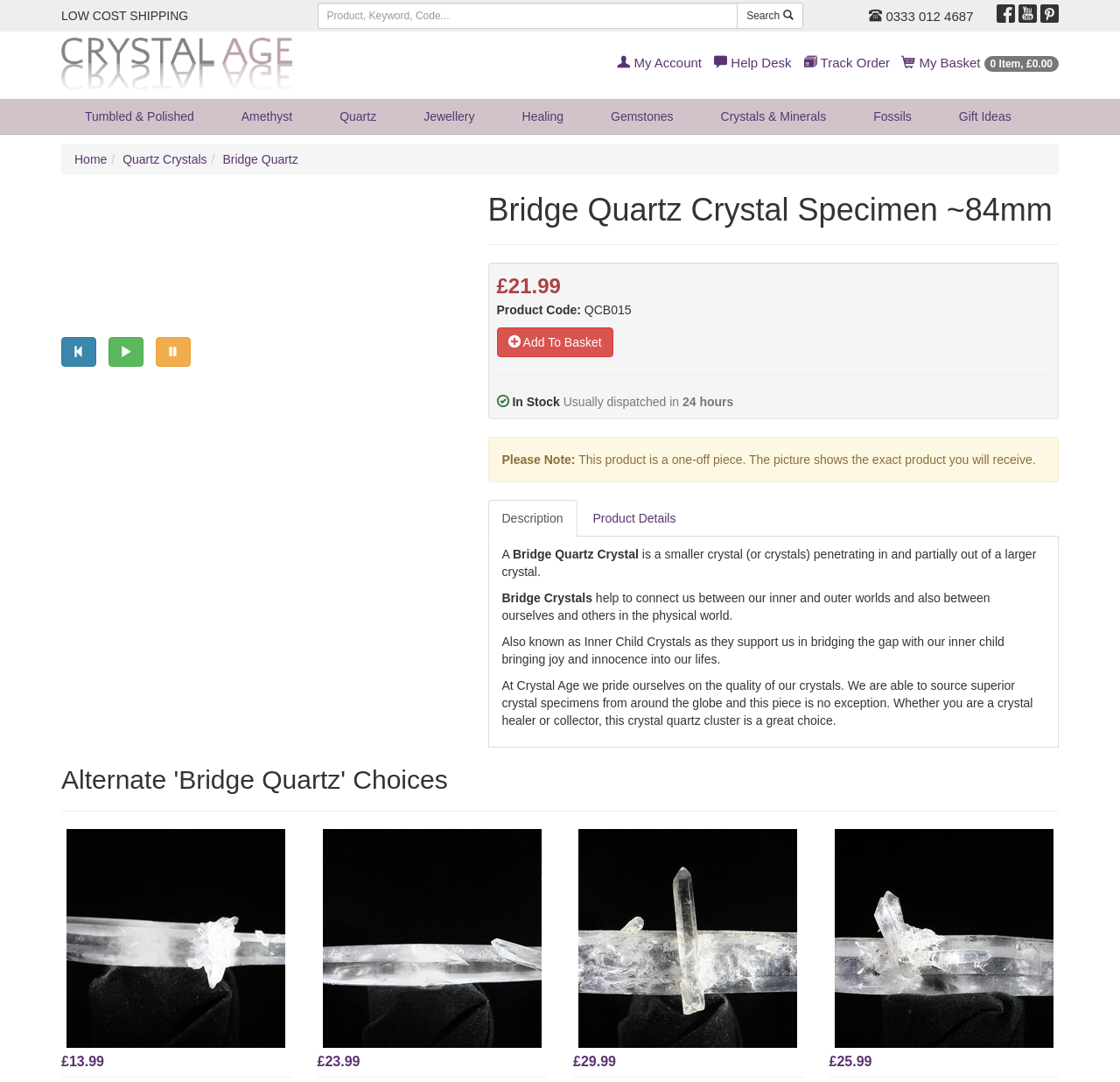Given the element description Add To Basket, predict the bounding box coordinates for the UI element in the webpage screenshot. The format should be (top-left x, top-left y, bottom-right x, bottom-right y), and the values should be between 0 and 1.

[0.443, 0.302, 0.547, 0.33]